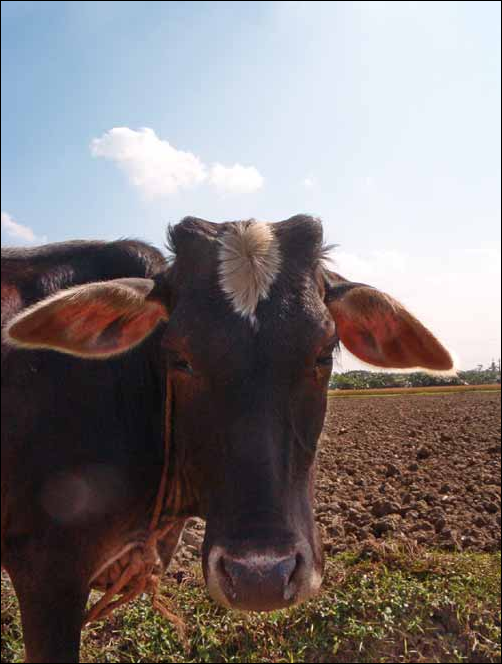Based on the image, please elaborate on the answer to the following question:
What is the significance of cattle in the scene?

The image highlights the importance of cattle in rural economies, symbolizing the hard work and tradition of farming communities. The cow in the image represents the crucial role that livestock play in sustaining agriculture, making them an integral part of rural life.